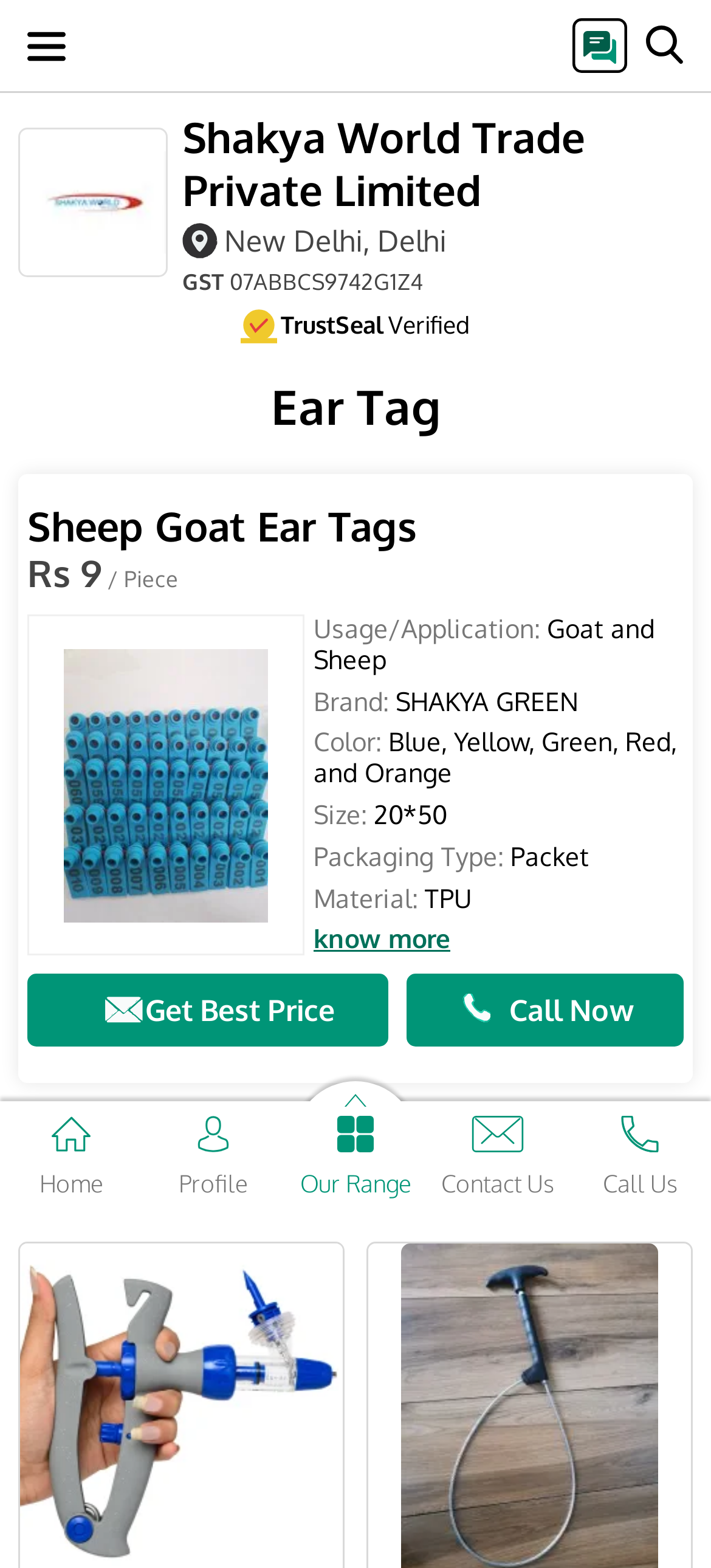Please identify the bounding box coordinates for the region that you need to click to follow this instruction: "Go to the home page".

[0.0, 0.702, 0.2, 0.764]